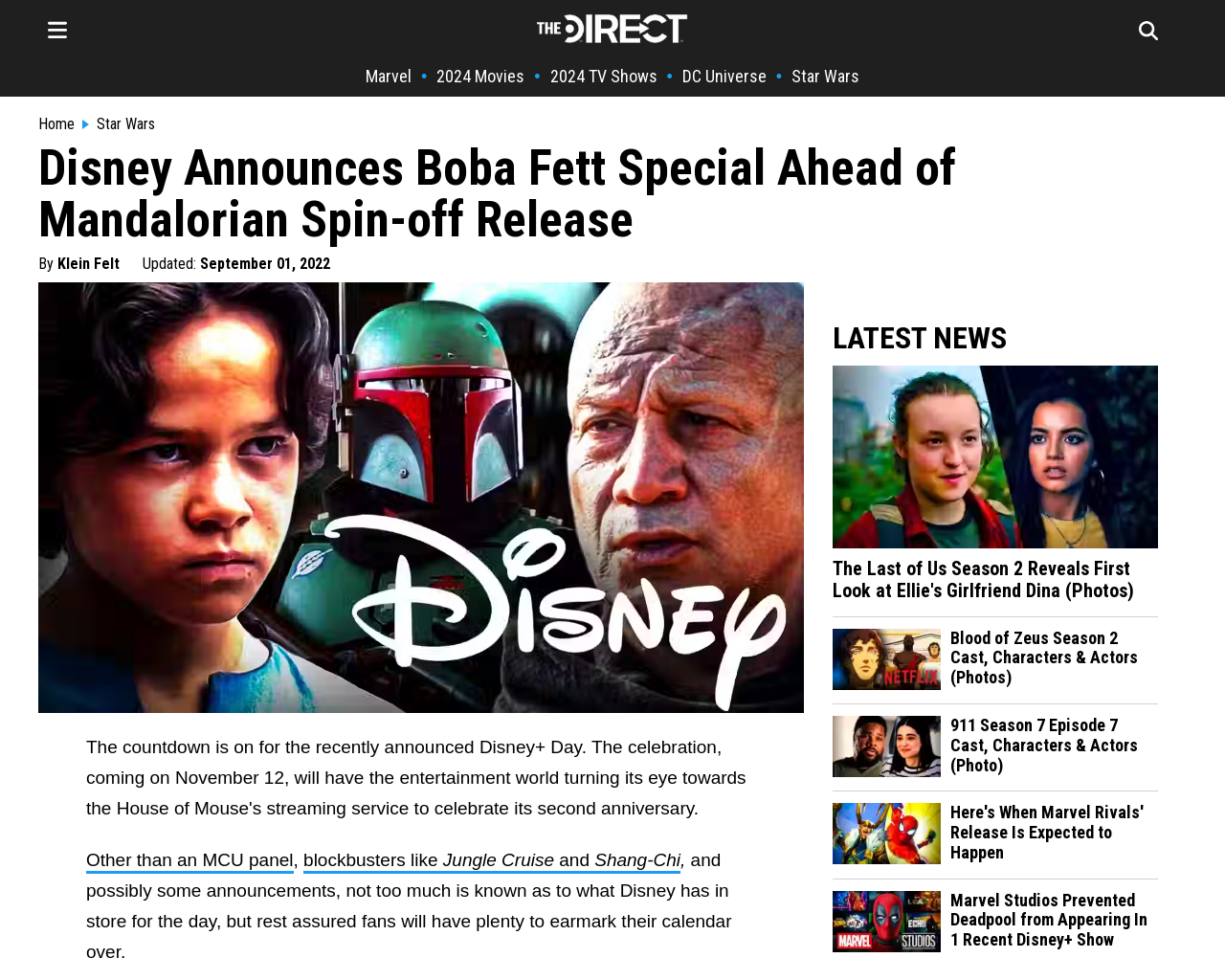Please locate the bounding box coordinates of the element that needs to be clicked to achieve the following instruction: "Go to the Star Wars page". The coordinates should be four float numbers between 0 and 1, i.e., [left, top, right, bottom].

[0.646, 0.067, 0.702, 0.088]